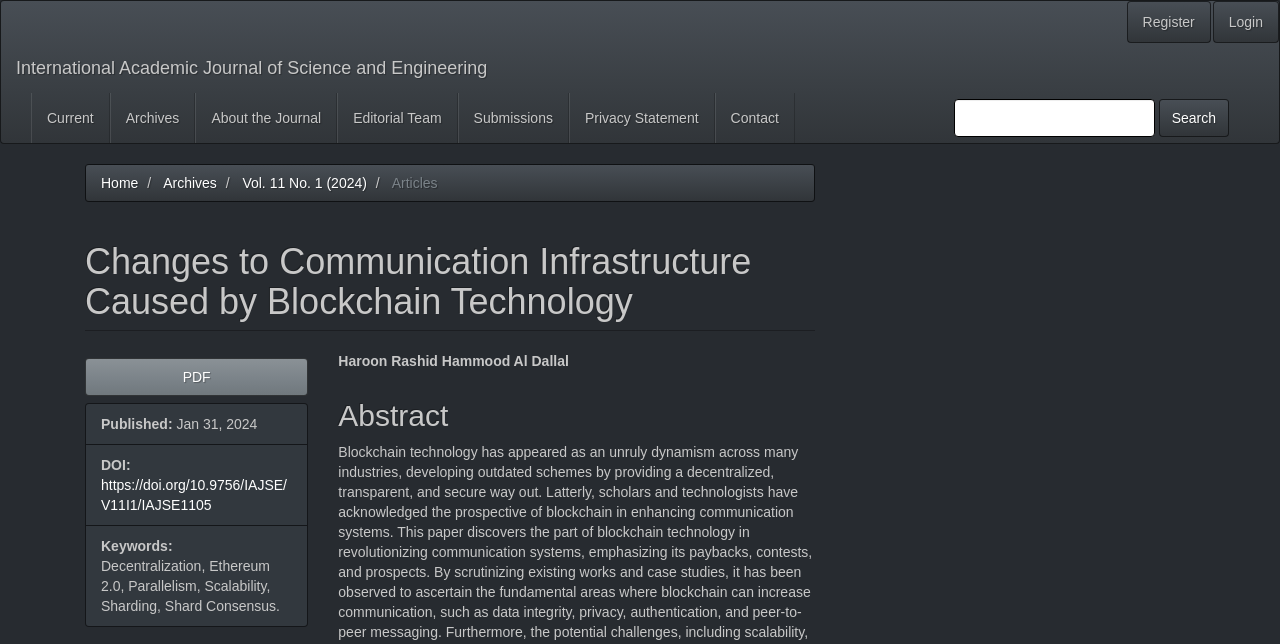Articulate a detailed summary of the webpage's content and design.

The webpage appears to be an academic journal article page, specifically from the International Academic Journal of Science and Engineering. The page is divided into several sections. At the top, there is a main navigation menu with links to "Main Content", "Sidebar", and "Register" and "Login" buttons on the right side. Below this, there is a site navigation menu with links to "Current", "Archives", "About the Journal", "Editorial Team", "Submissions", "Privacy Statement", and "Contact".

On the left side, there is a search bar with a search box and a "Search" button. Below this, there is a navigation menu showing the current location, with links to "Home", "Archives", and the current article "Vol. 11 No. 1 (2024)".

The main content of the page is divided into two sections. On the left, there is an article sidebar with a "PDF" button and information about the article, including the publication date and DOI. On the right, there is the main article content, which includes the article title "Changes to Communication Infrastructure Caused by Blockchain Technology", the author's name "Haroon Rashid Hammood Al Dallal", and an abstract. The article also has a list of keywords at the bottom.

There are a total of 7 links in the site navigation menu, 5 links in the main navigation menu, and 1 search bar. The page has a clear and organized structure, making it easy to navigate and find the desired information.